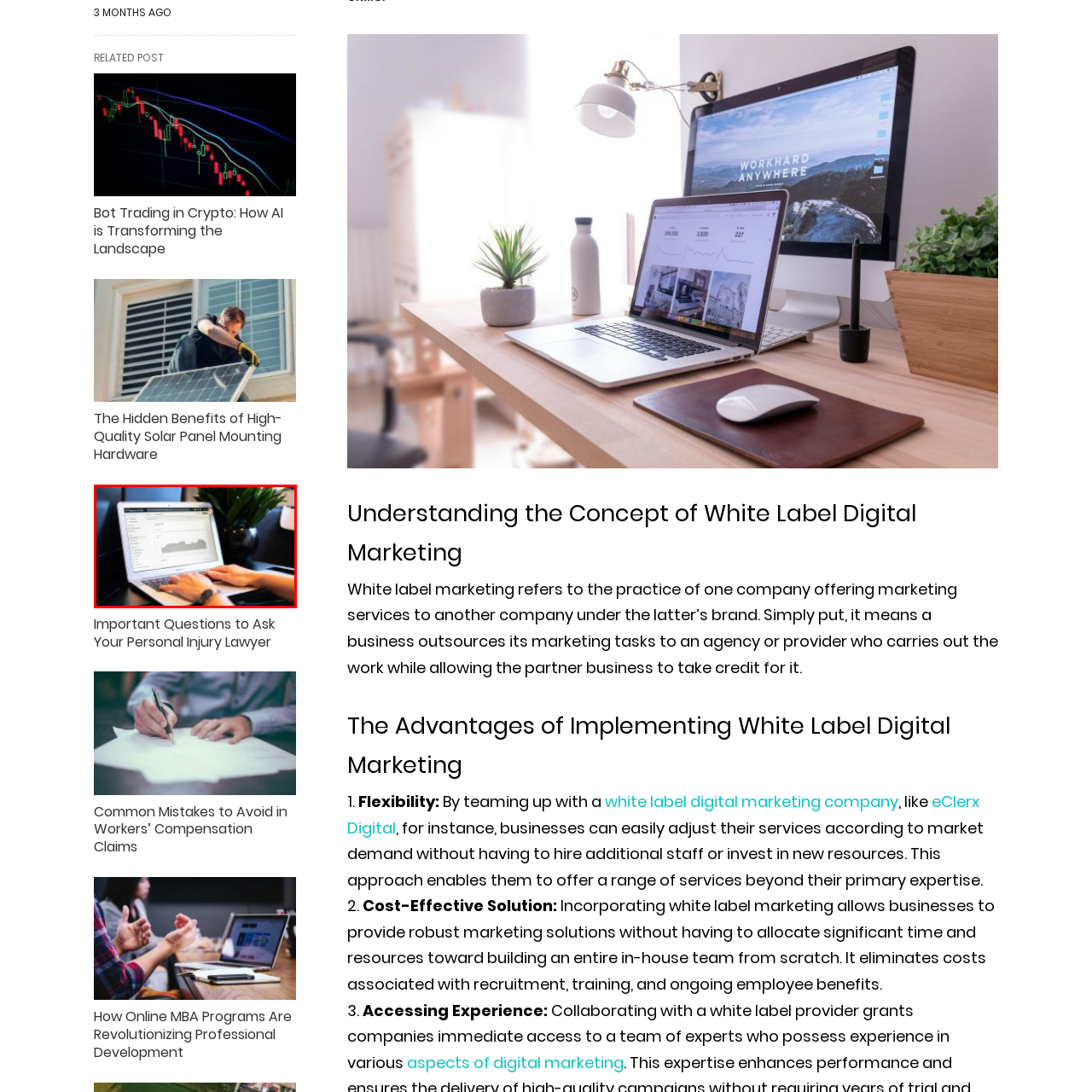Examine the image indicated by the red box and respond with a single word or phrase to the following question:
What does the graph on the laptop screen track?

Progress or trends